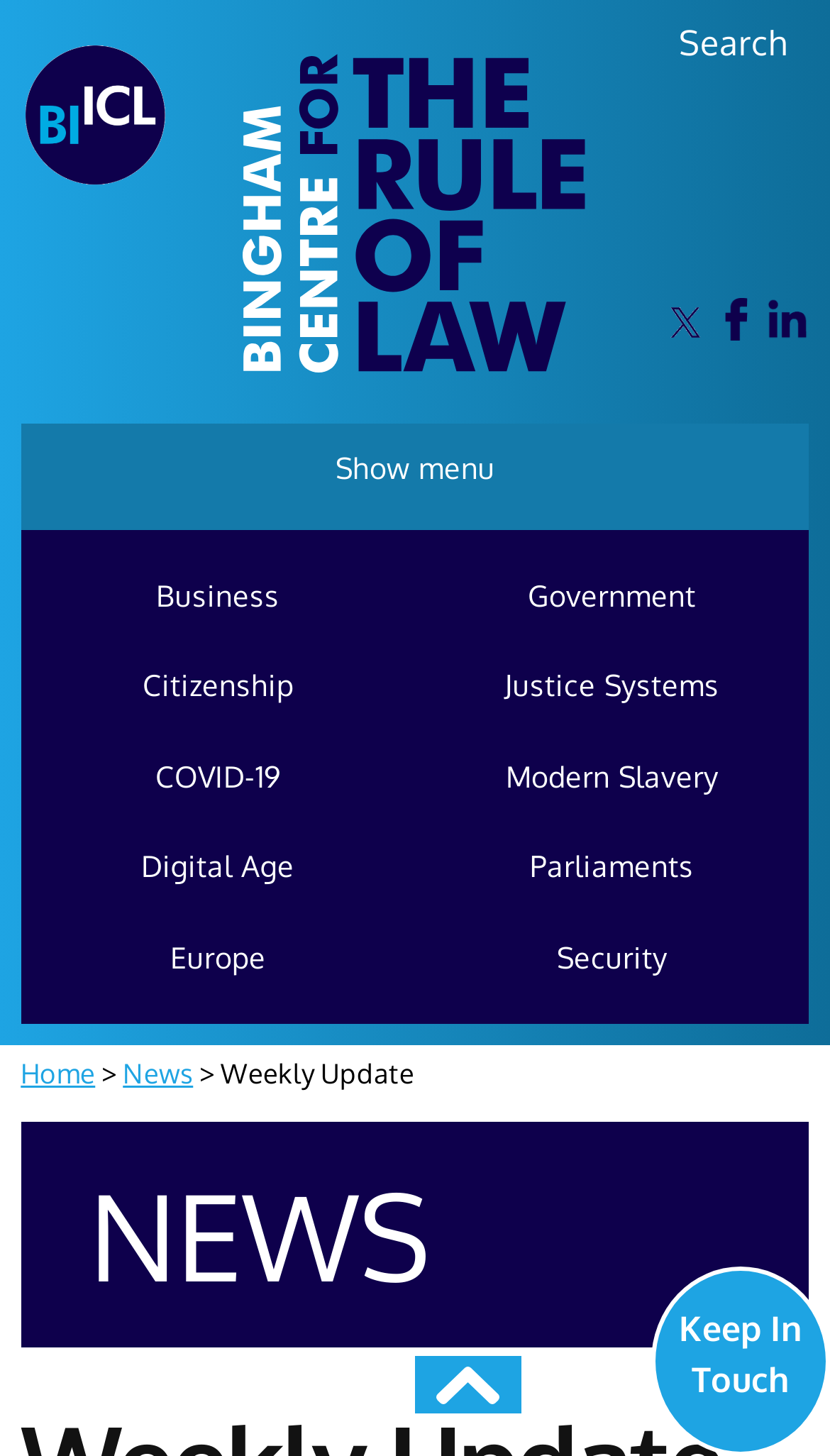Identify the bounding box coordinates of the clickable section necessary to follow the following instruction: "View News". The coordinates should be presented as four float numbers from 0 to 1, i.e., [left, top, right, bottom].

[0.148, 0.725, 0.233, 0.748]